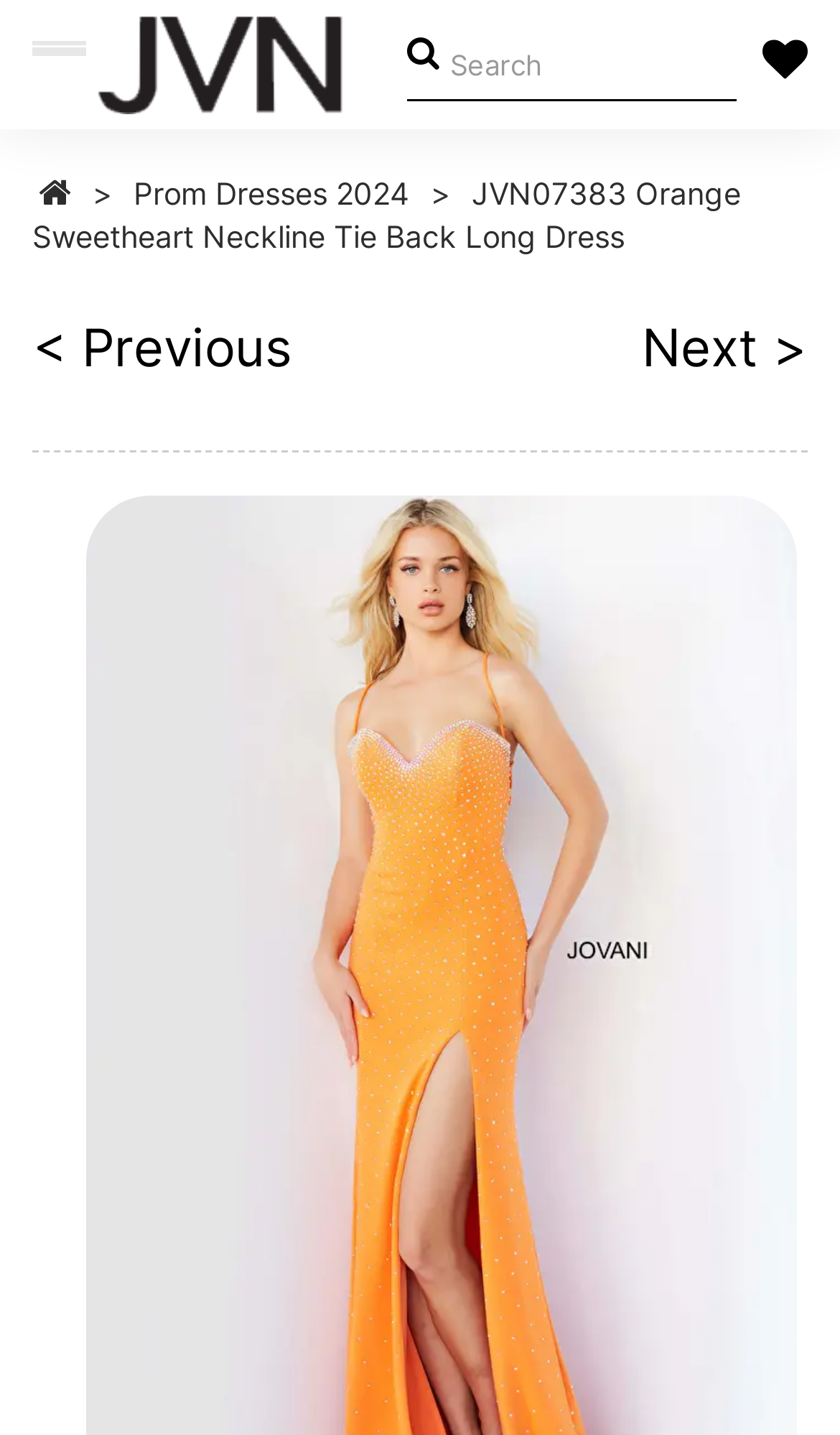Use a single word or phrase to answer the following:
What is the orientation of the separator?

Horizontal